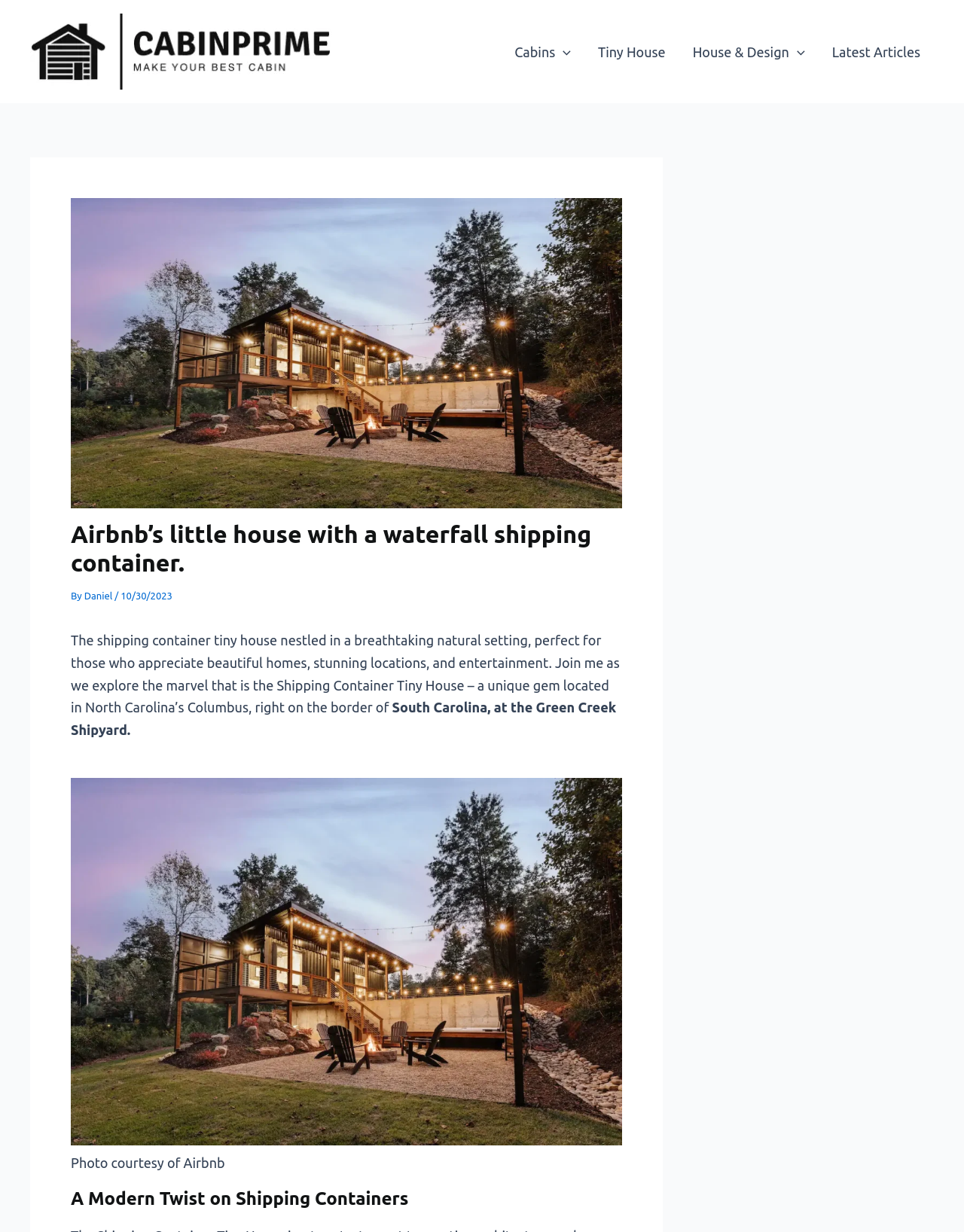Locate the bounding box coordinates of the clickable part needed for the task: "Read the latest articles".

[0.849, 0.017, 0.969, 0.066]